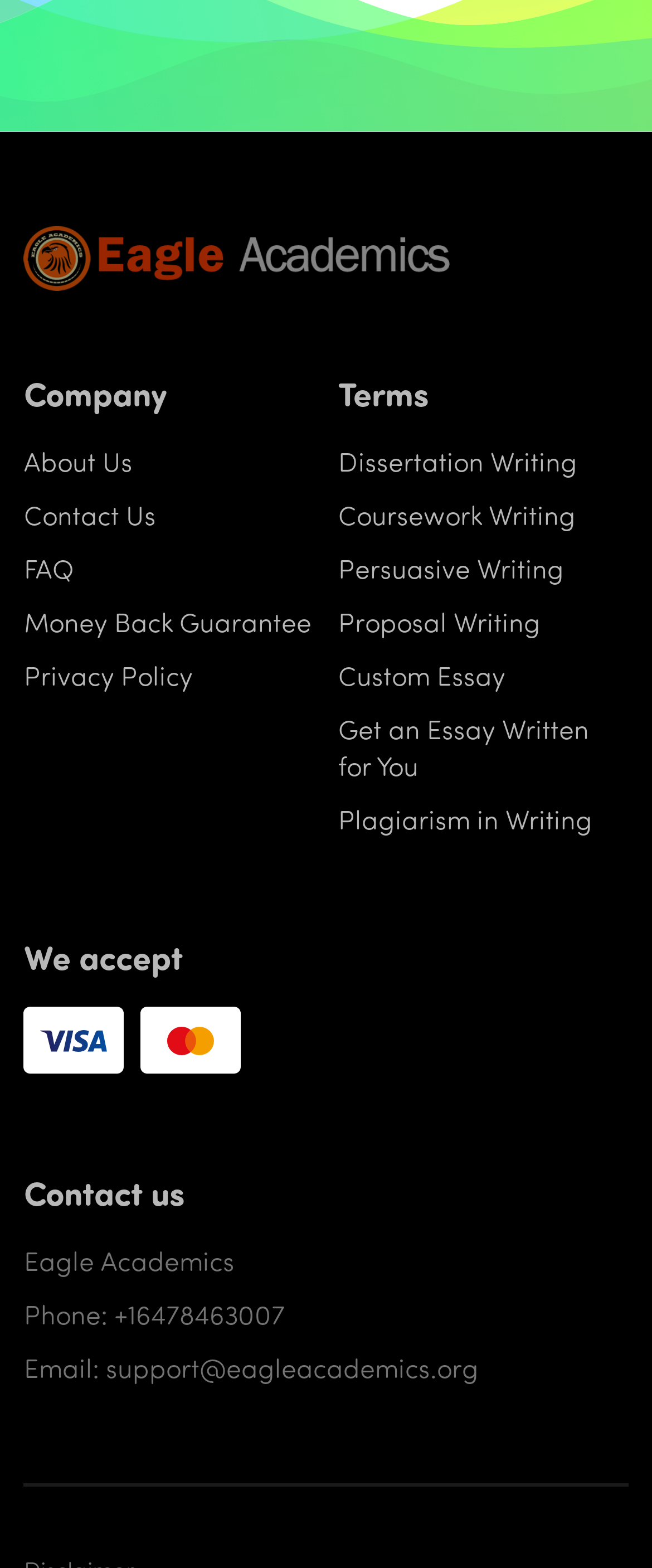Provide the bounding box coordinates in the format (top-left x, top-left y, bottom-right x, bottom-right y). All values are floating point numbers between 0 and 1. Determine the bounding box coordinate of the UI element described as: Proposal Writing

[0.519, 0.385, 0.829, 0.41]